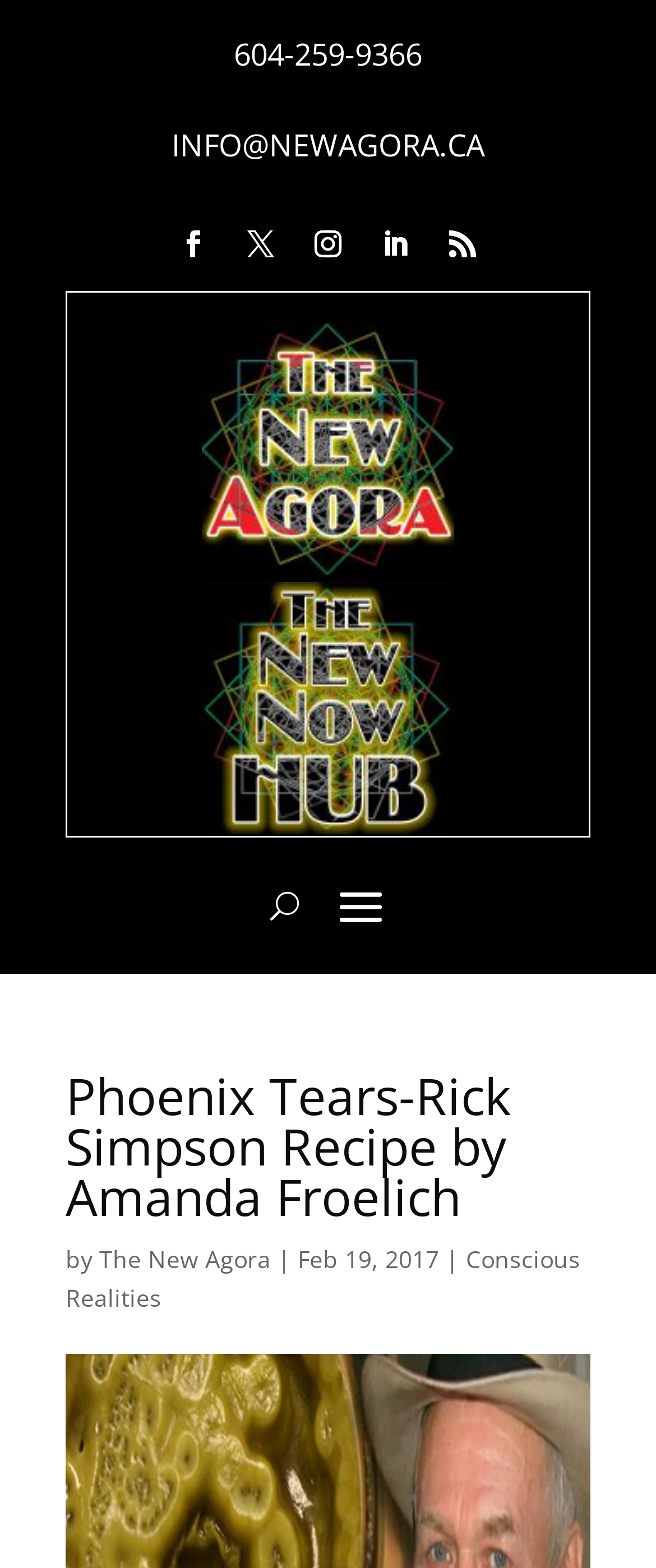Can you determine the main header of this webpage?

Phoenix Tears-Rick Simpson Recipe by Amanda Froelich